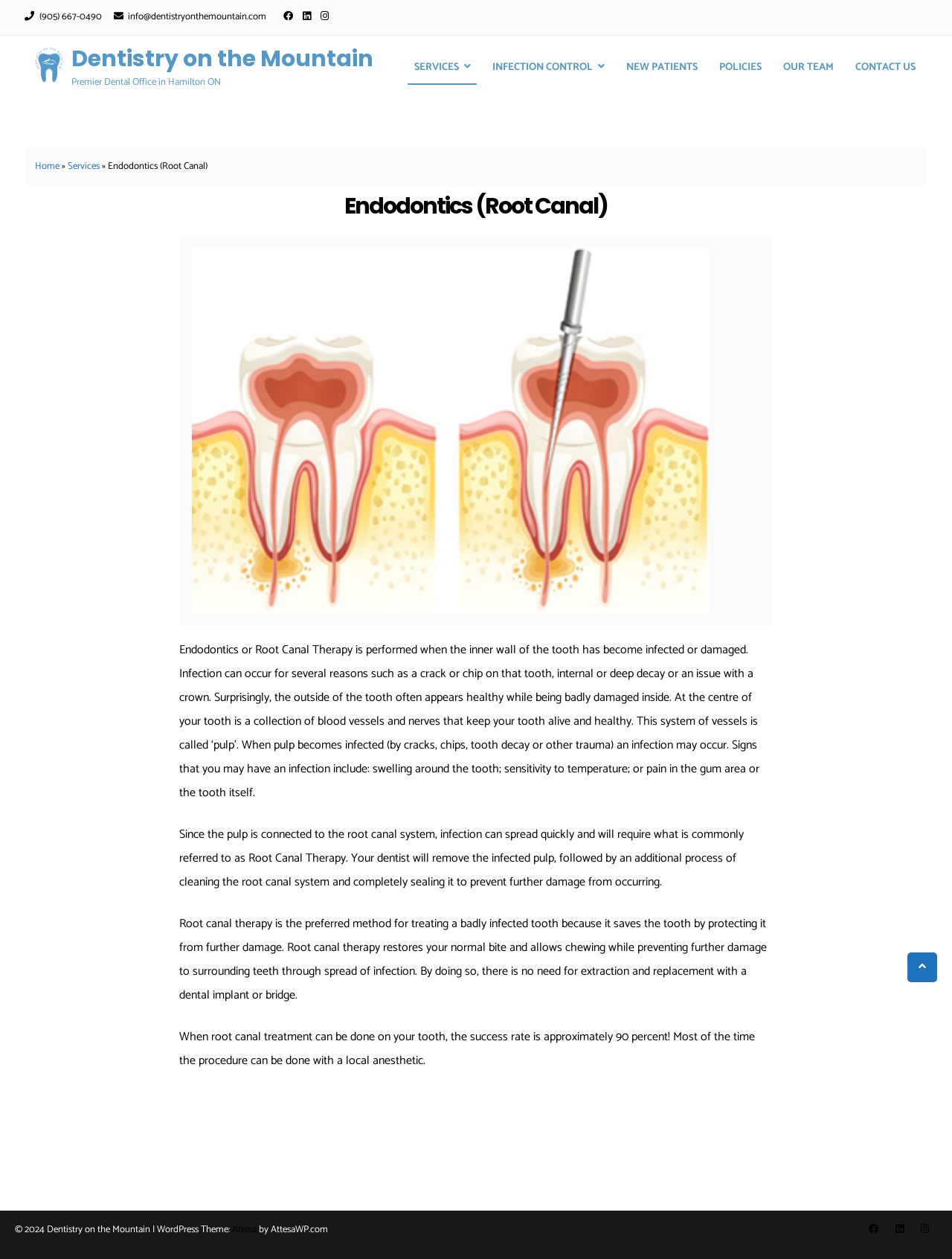Determine the bounding box coordinates of the region to click in order to accomplish the following instruction: "Follow Apache Mnemonic on Twitter". Provide the coordinates as four float numbers between 0 and 1, specifically [left, top, right, bottom].

None